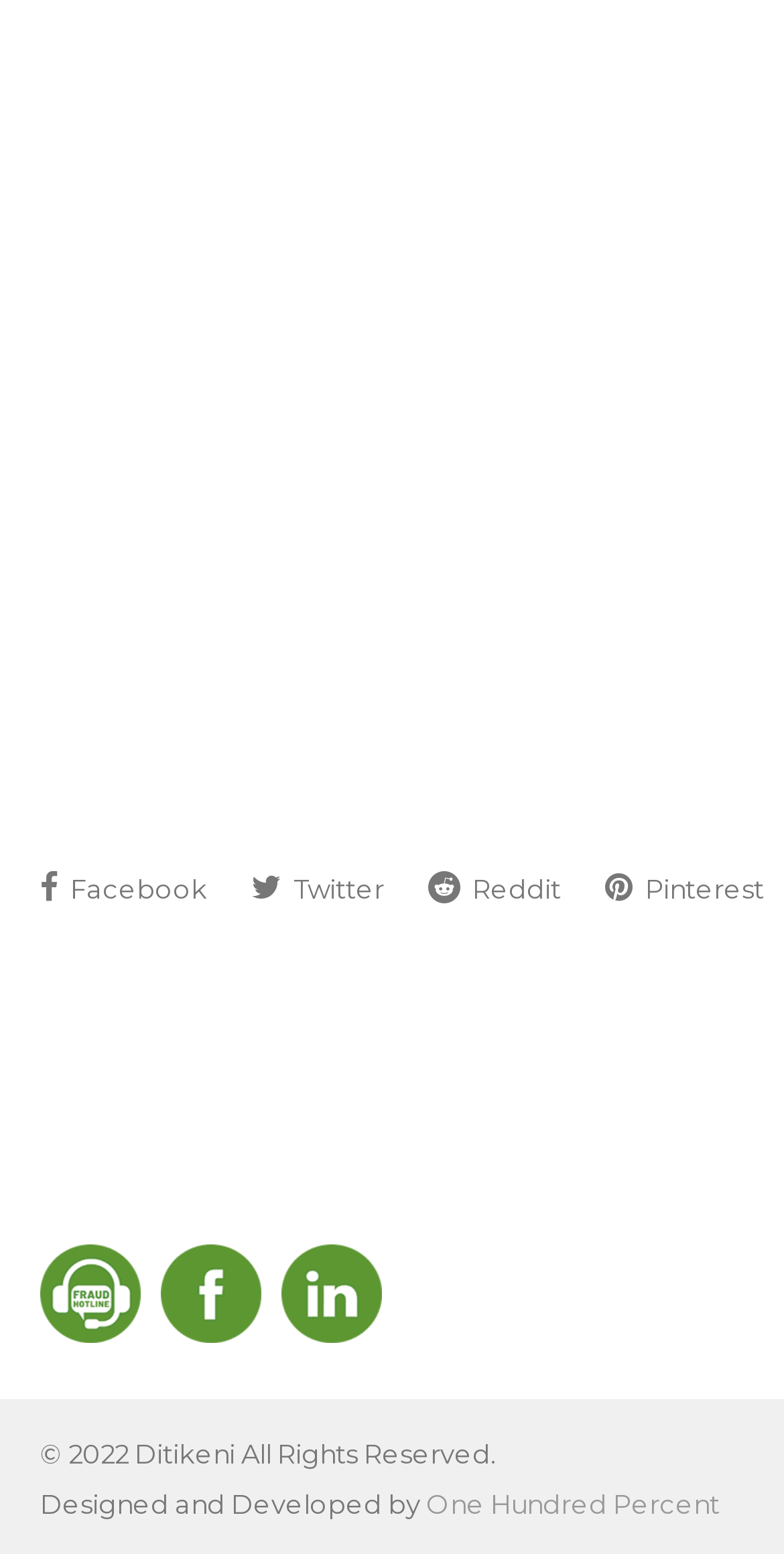Identify the bounding box coordinates of the specific part of the webpage to click to complete this instruction: "Check website credits".

[0.051, 0.957, 0.544, 0.977]